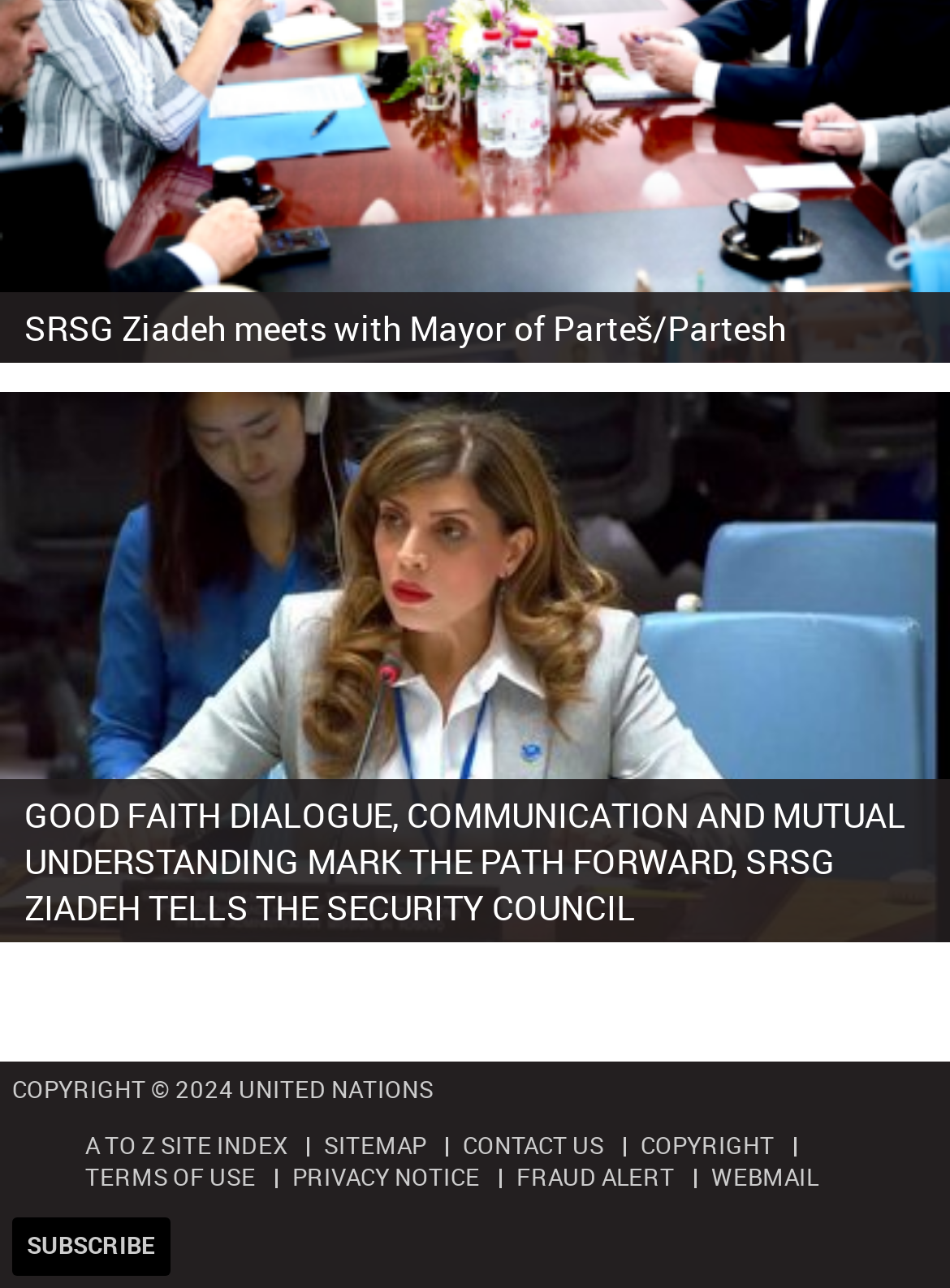Please reply to the following question using a single word or phrase: 
How many footer links are there?

9